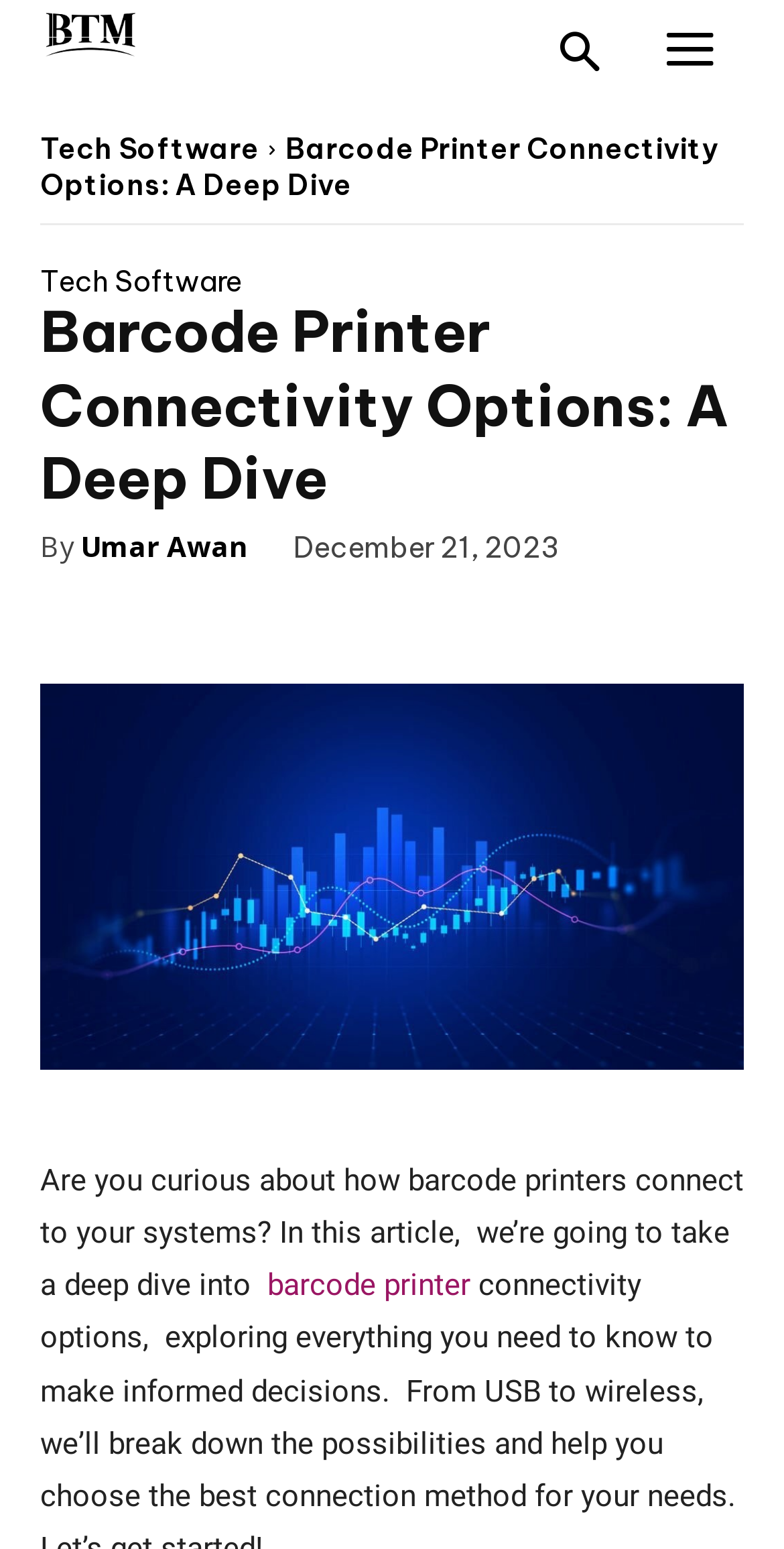What is the topic of the article?
Answer briefly with a single word or phrase based on the image.

barcode printer connectivity